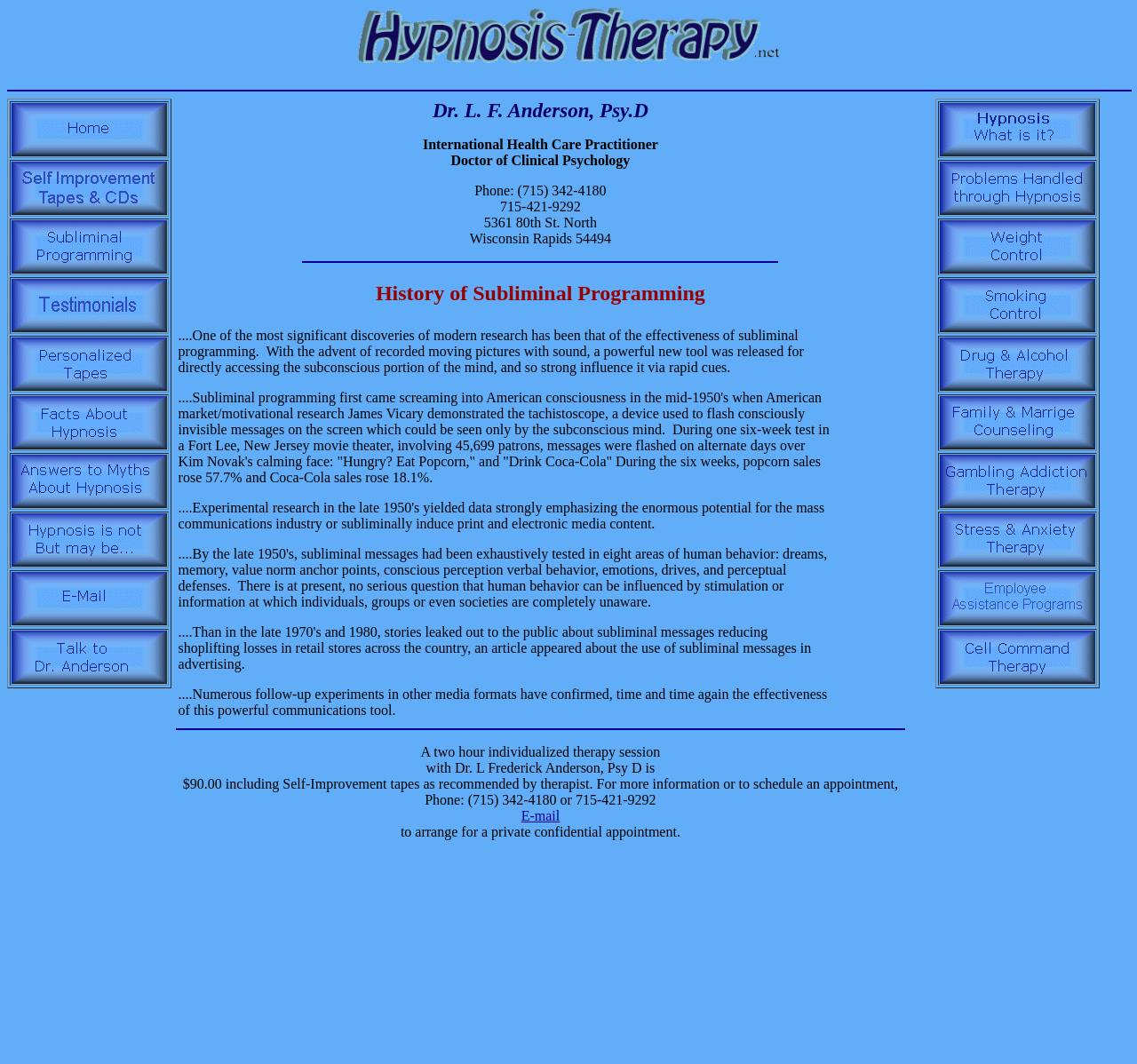Extract the heading text from the webpage.

History of Subliminal Programming